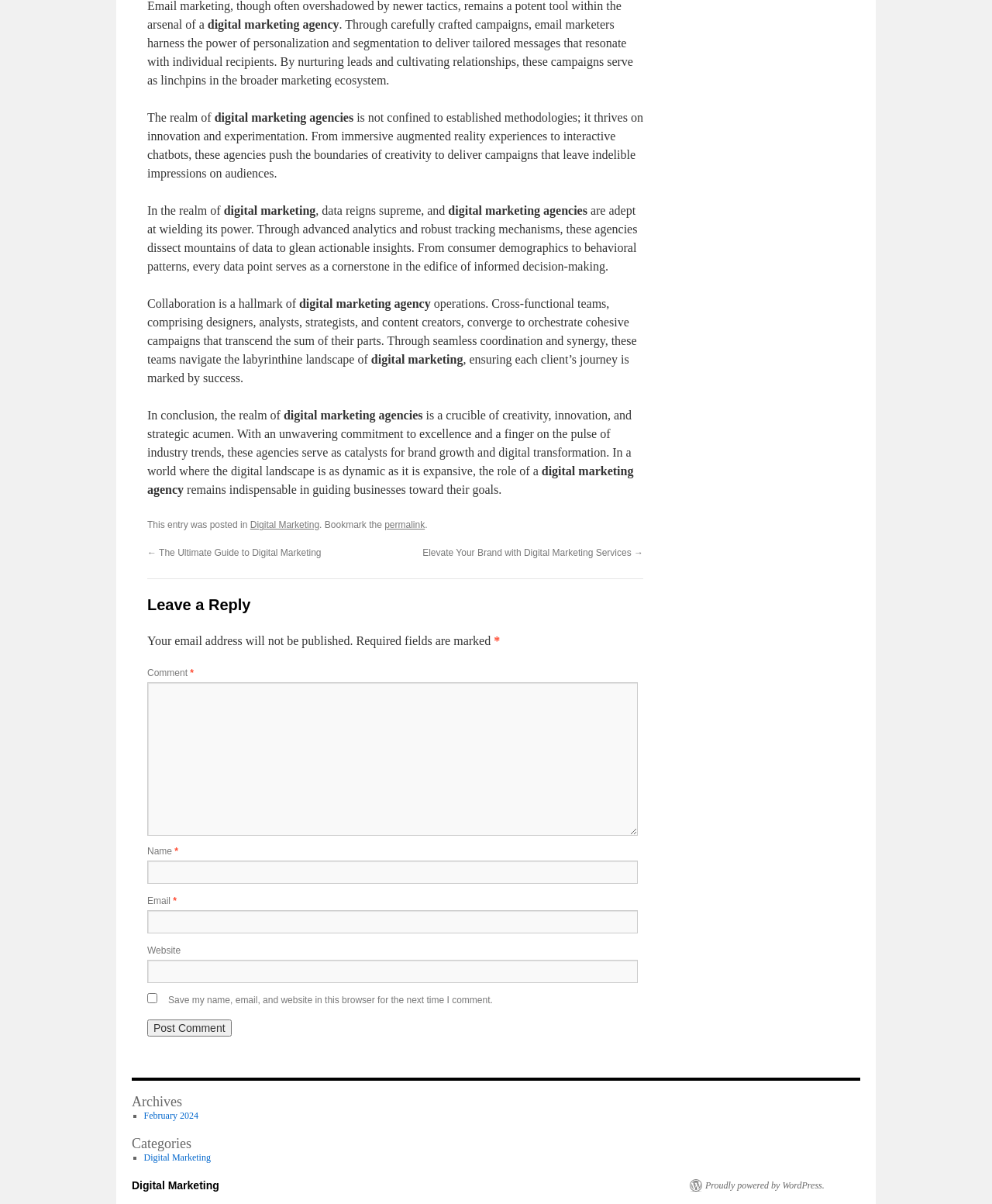Bounding box coordinates are specified in the format (top-left x, top-left y, bottom-right x, bottom-right y). All values are floating point numbers bounded between 0 and 1. Please provide the bounding box coordinate of the region this sentence describes: Proudly powered by WordPress.

[0.695, 0.98, 0.831, 0.99]